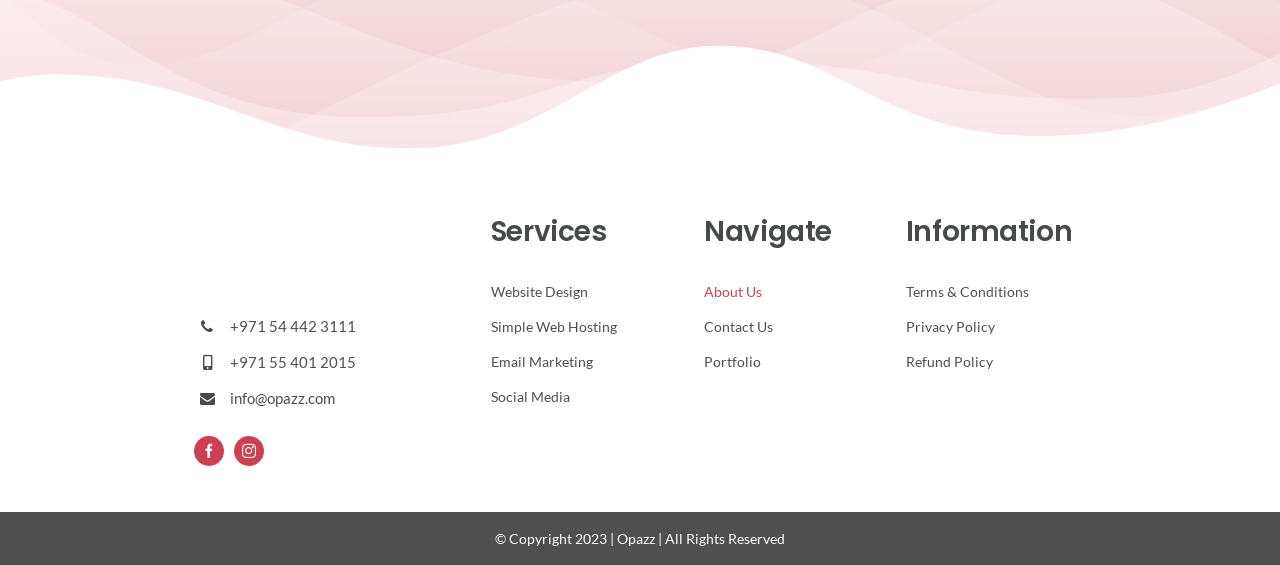Please find the bounding box coordinates of the element that needs to be clicked to perform the following instruction: "Send an email". The bounding box coordinates should be four float numbers between 0 and 1, represented as [left, top, right, bottom].

[0.18, 0.688, 0.262, 0.72]